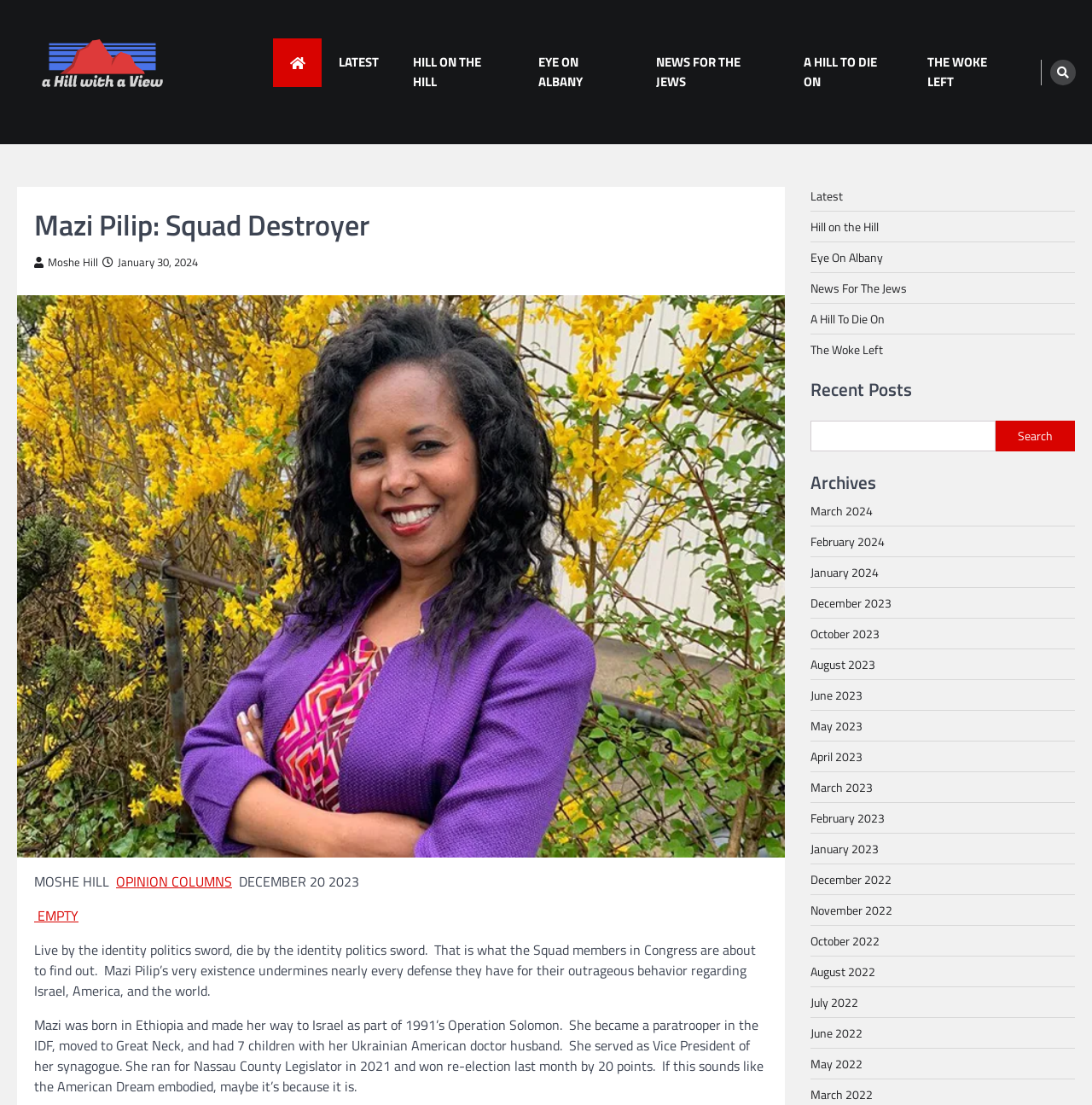What is the name of the author of the article?
Ensure your answer is thorough and detailed.

The author's name can be found in the link ' Moshe Hill' which is located under the heading 'Mazi Pilip: Squad Destroyer'.